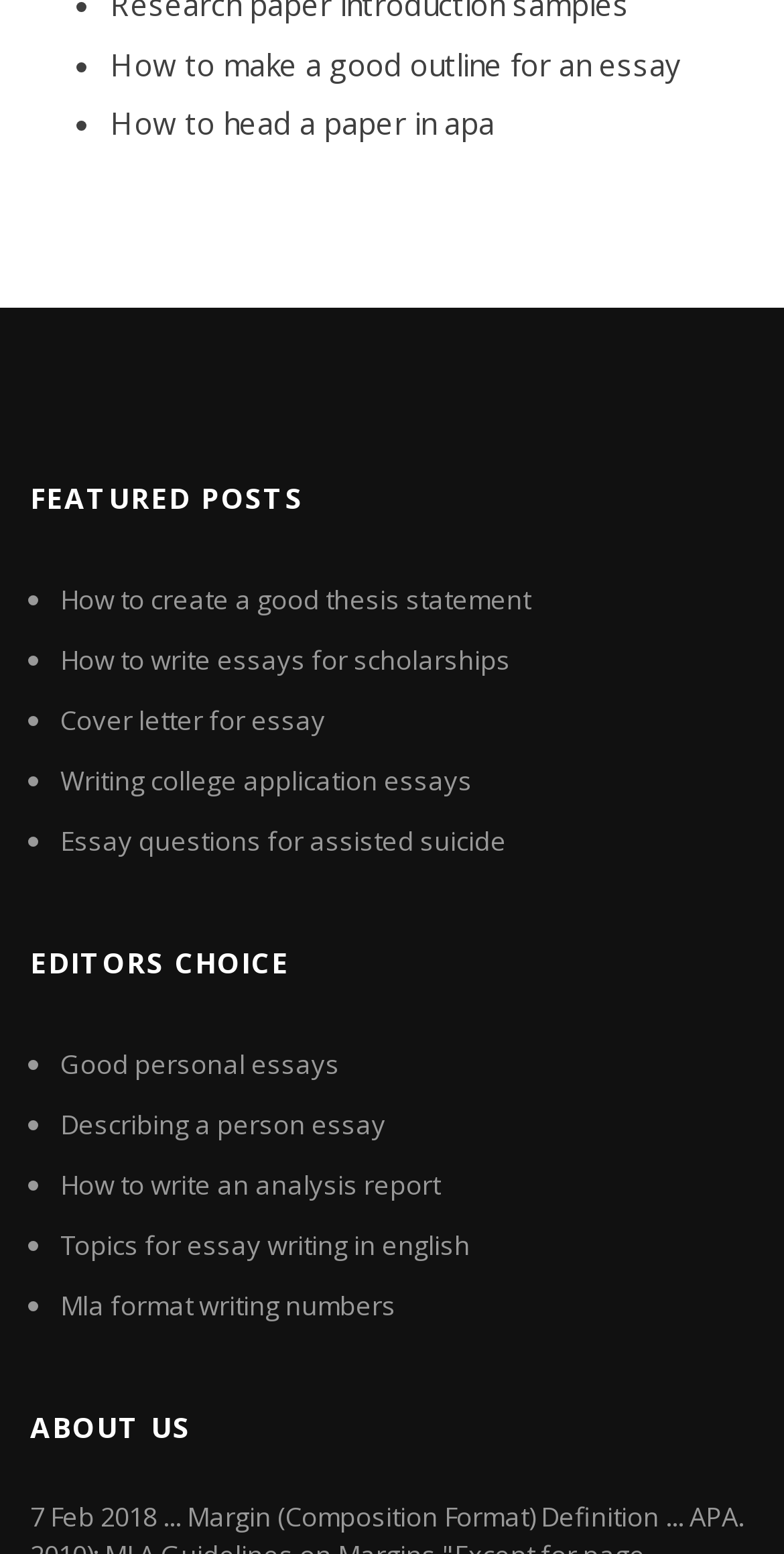Determine the bounding box coordinates of the clickable region to execute the instruction: "Read about featured posts". The coordinates should be four float numbers between 0 and 1, denoted as [left, top, right, bottom].

[0.038, 0.295, 0.962, 0.346]